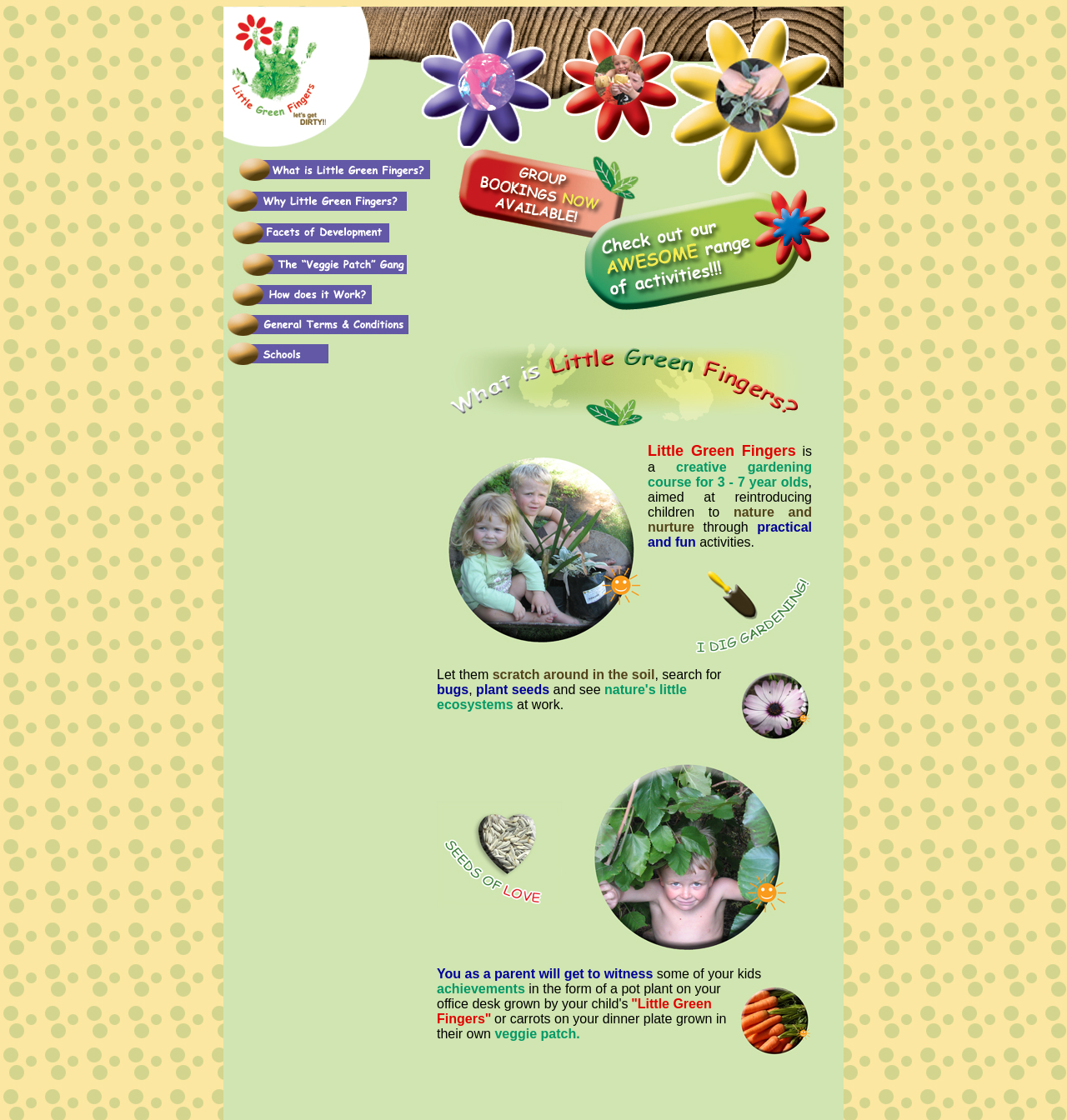What is the purpose of the Little Green Fingers course?
Using the image as a reference, deliver a detailed and thorough answer to the question.

I inferred this from the text in the LayoutTableCell element which states that the course is 'aimed at reintroducing children to nature and nurture through practical and fun activities.'